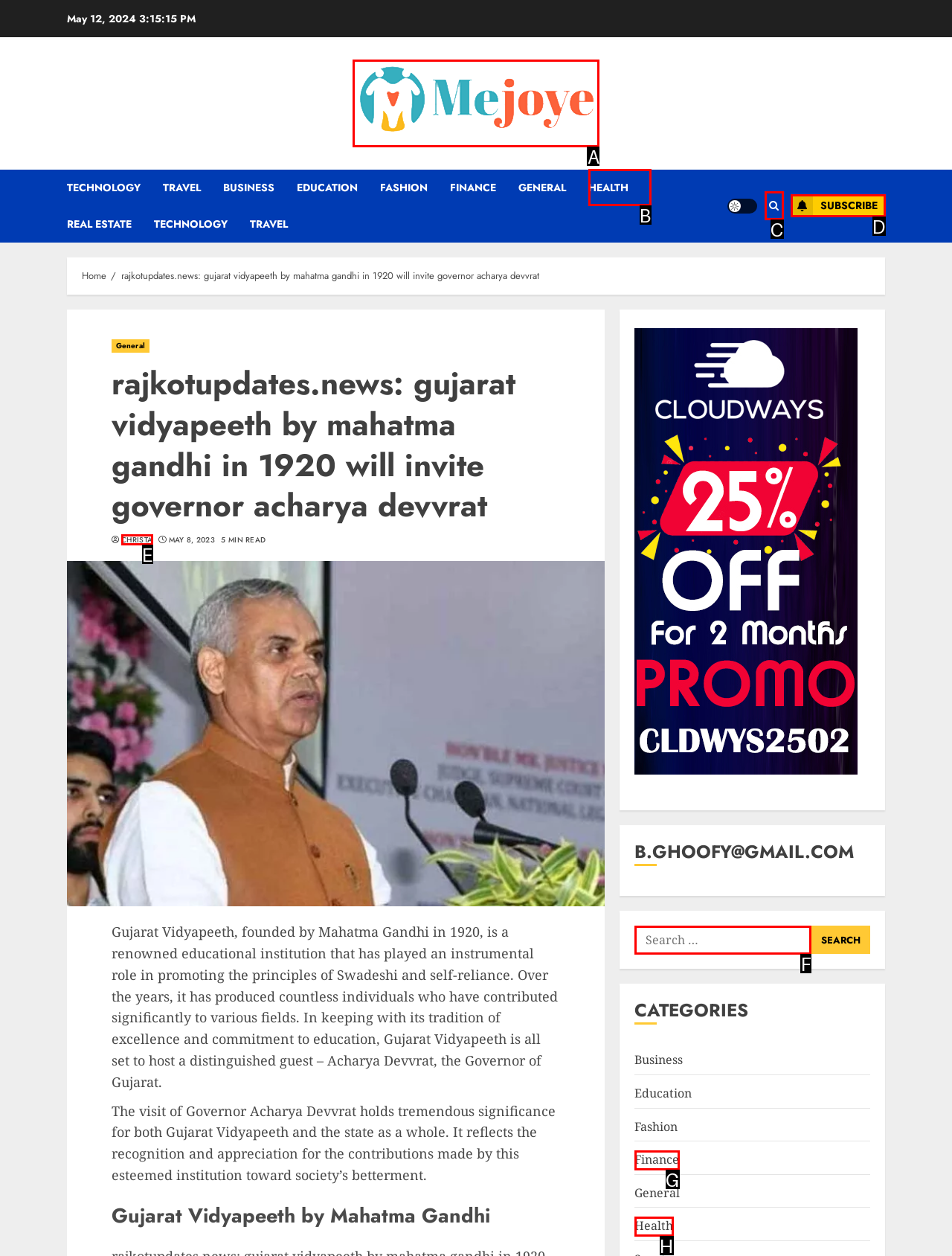For the instruction: Search for something, which HTML element should be clicked?
Respond with the letter of the appropriate option from the choices given.

F